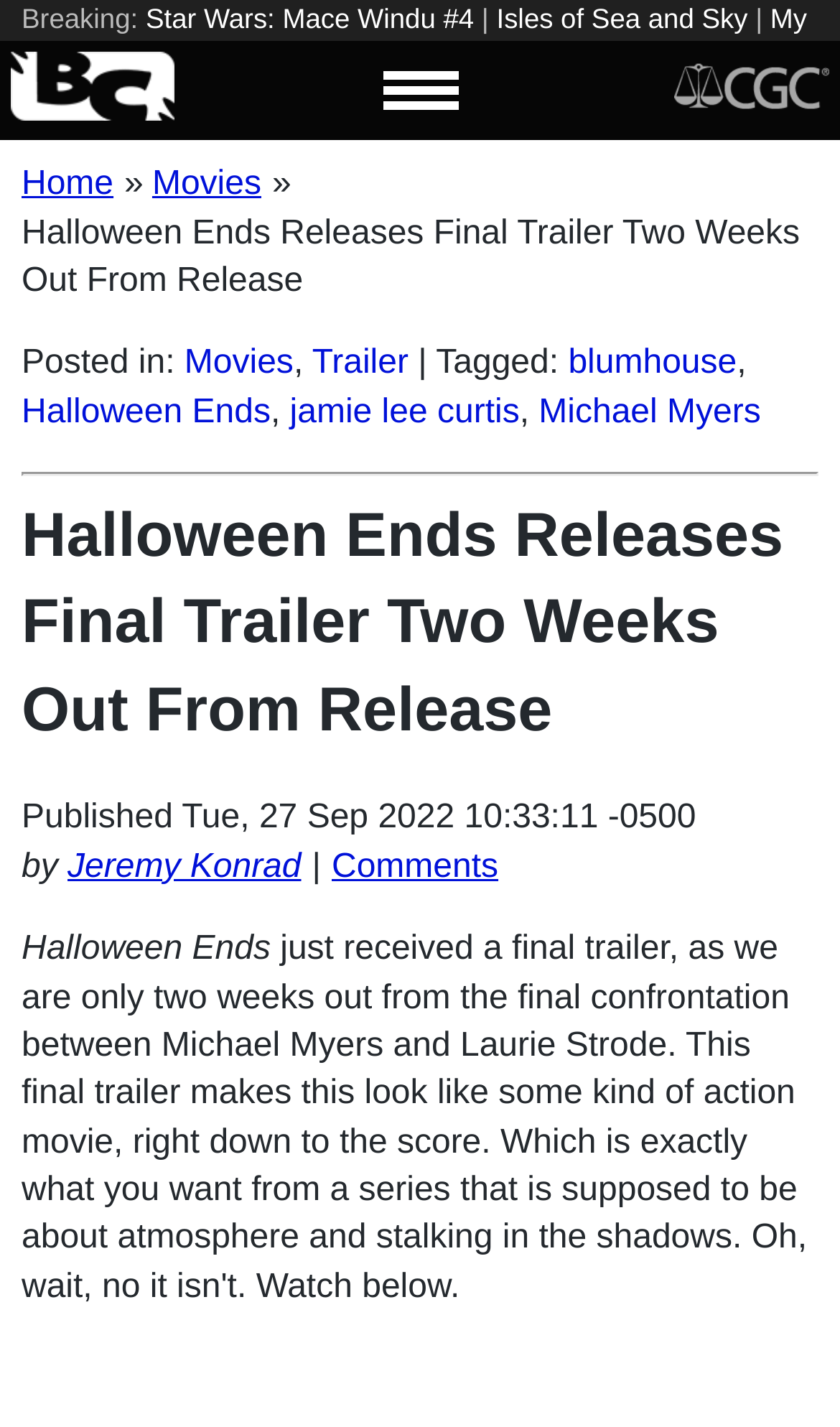Determine the bounding box coordinates for the clickable element required to fulfill the instruction: "Click the link 'Kulturchef Holbæk kommune Brian Worm Ahlquist: Udvikling i en kommune? Havnen, fjorden og den maritime kultur'". Provide the coordinates as four float numbers between 0 and 1, i.e., [left, top, right, bottom].

None